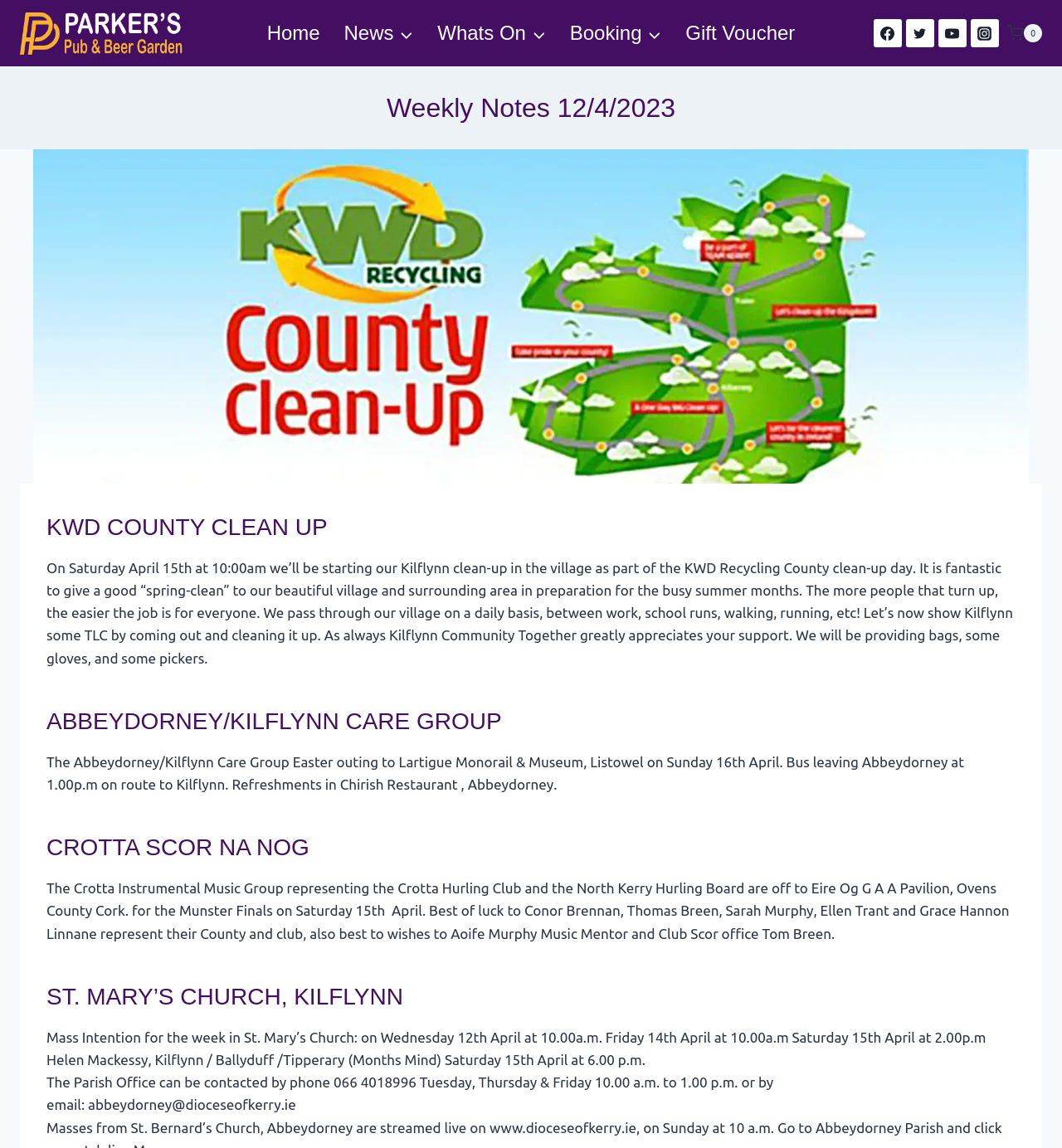Answer the question using only a single word or phrase: 
What is the purpose of the KWD COUNTY CLEAN UP event?

To clean up the village